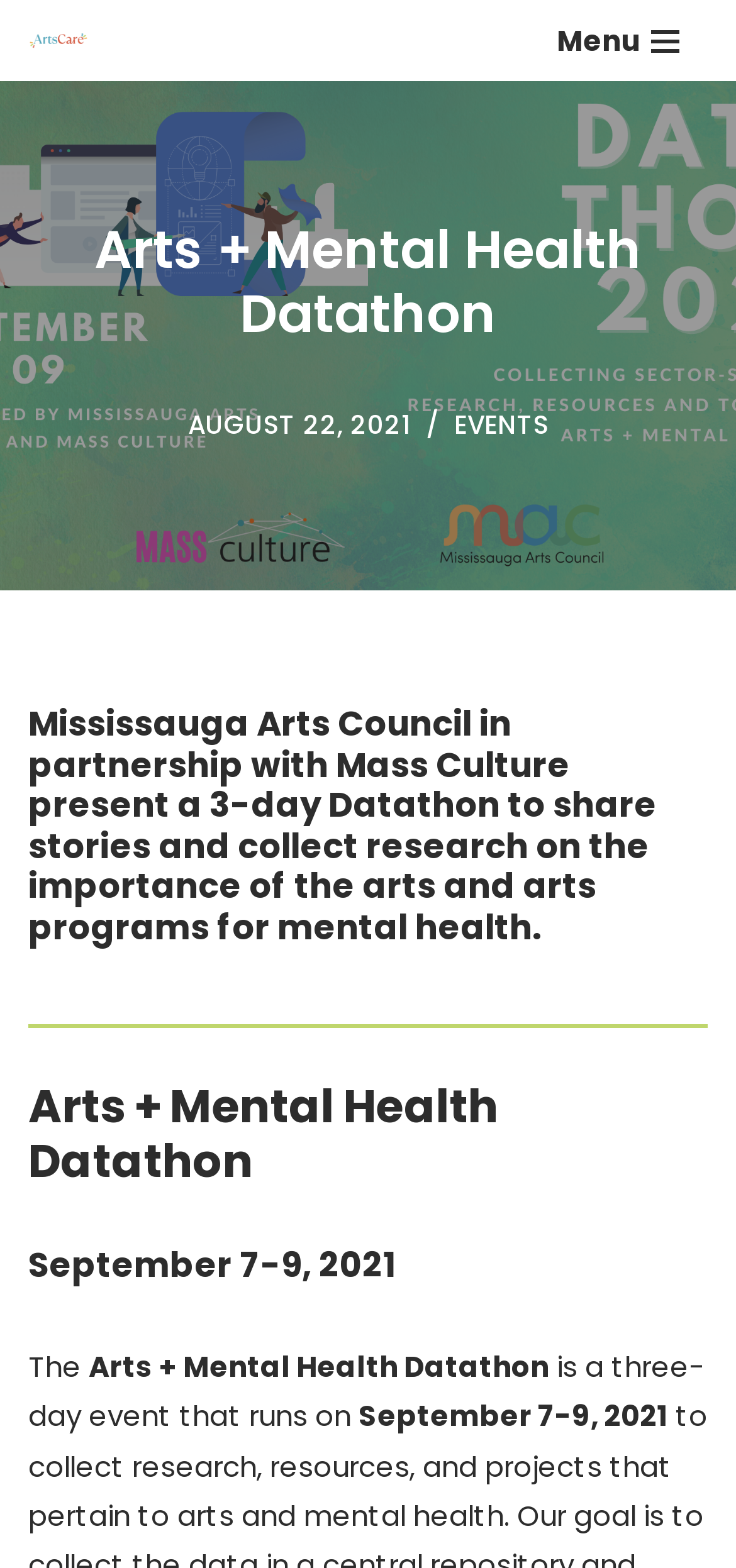Provide the bounding box coordinates for the specified HTML element described in this description: "Youtube". The coordinates should be four float numbers ranging from 0 to 1, in the format [left, top, right, bottom].

None